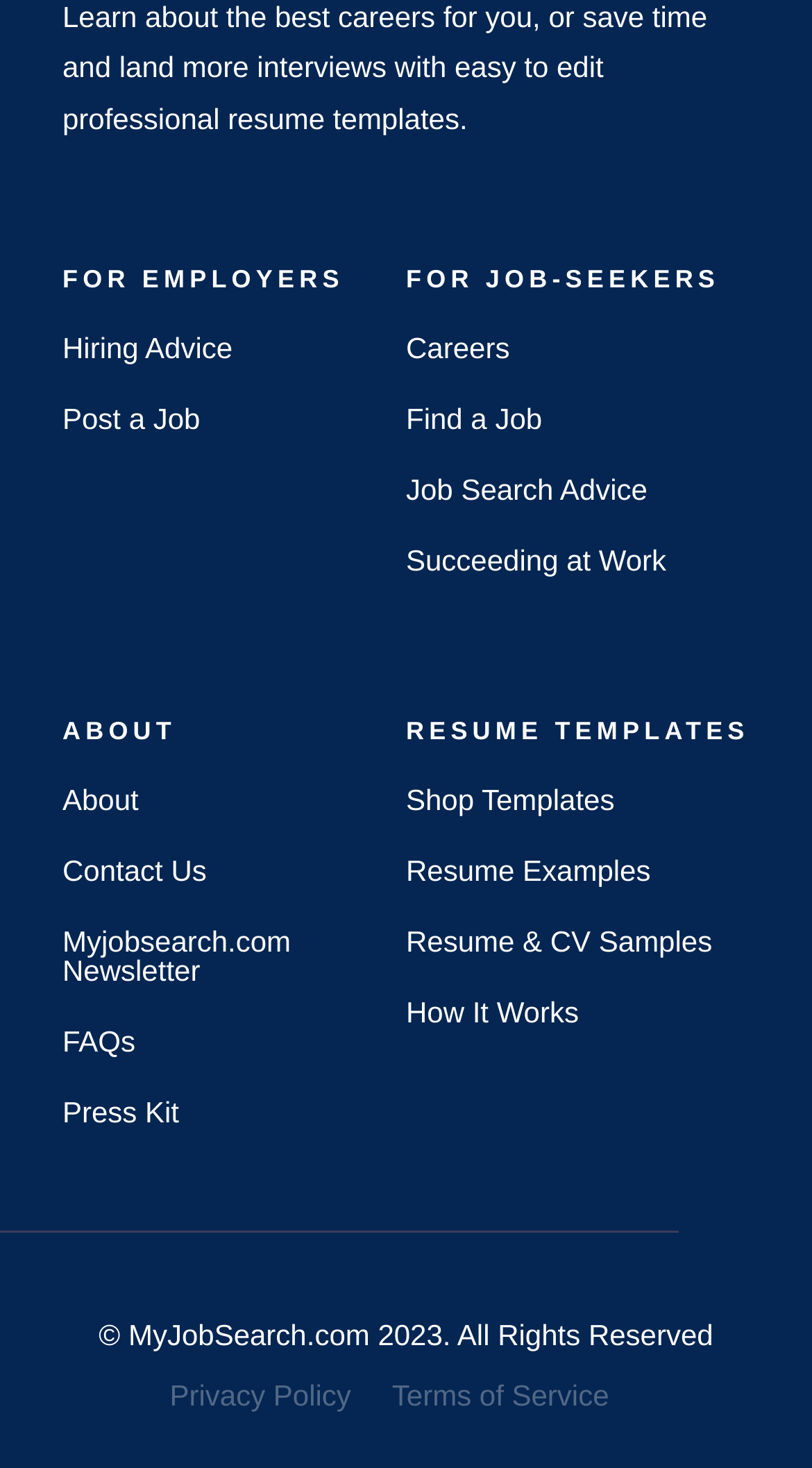Specify the bounding box coordinates of the region I need to click to perform the following instruction: "Search for a job". The coordinates must be four float numbers in the range of 0 to 1, i.e., [left, top, right, bottom].

[0.5, 0.274, 0.668, 0.297]